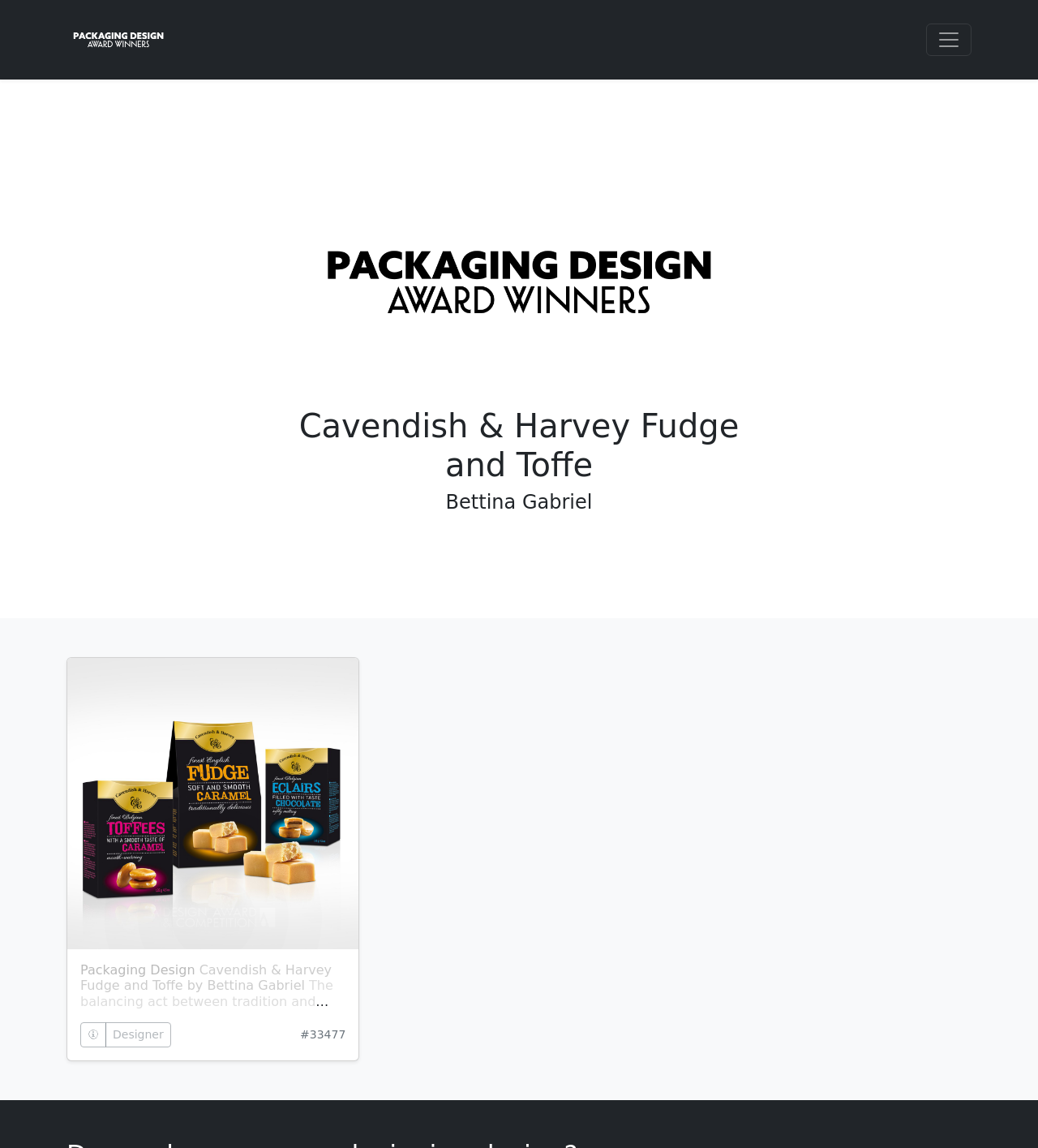What is the name of the fudge and toffee brand?
Provide a well-explained and detailed answer to the question.

Based on the webpage, I found a heading element that says 'Cavendish & Harvey Fudge and Toffe' which suggests that Cavendish & Harvey is the name of the fudge and toffee brand.